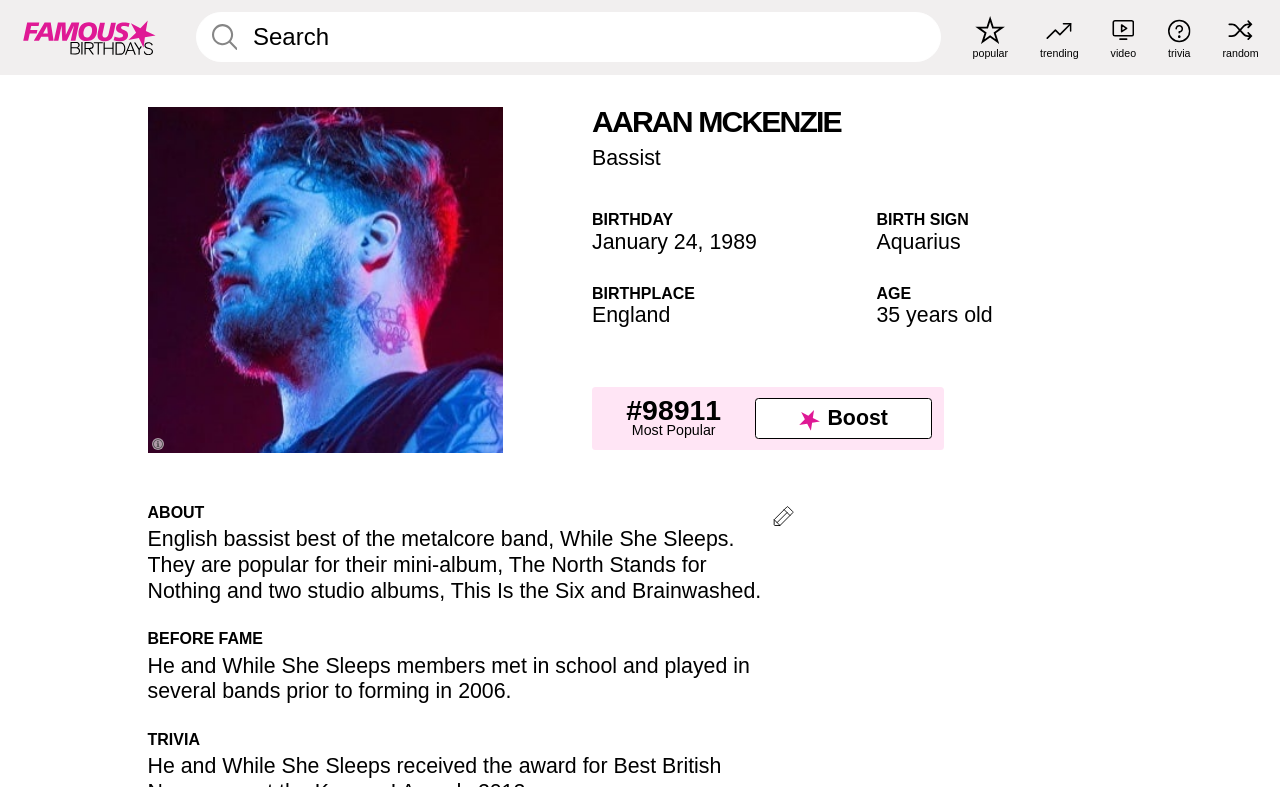Respond to the following query with just one word or a short phrase: 
What is the name of the band Aaran McKenzie is a part of?

While She Sleeps